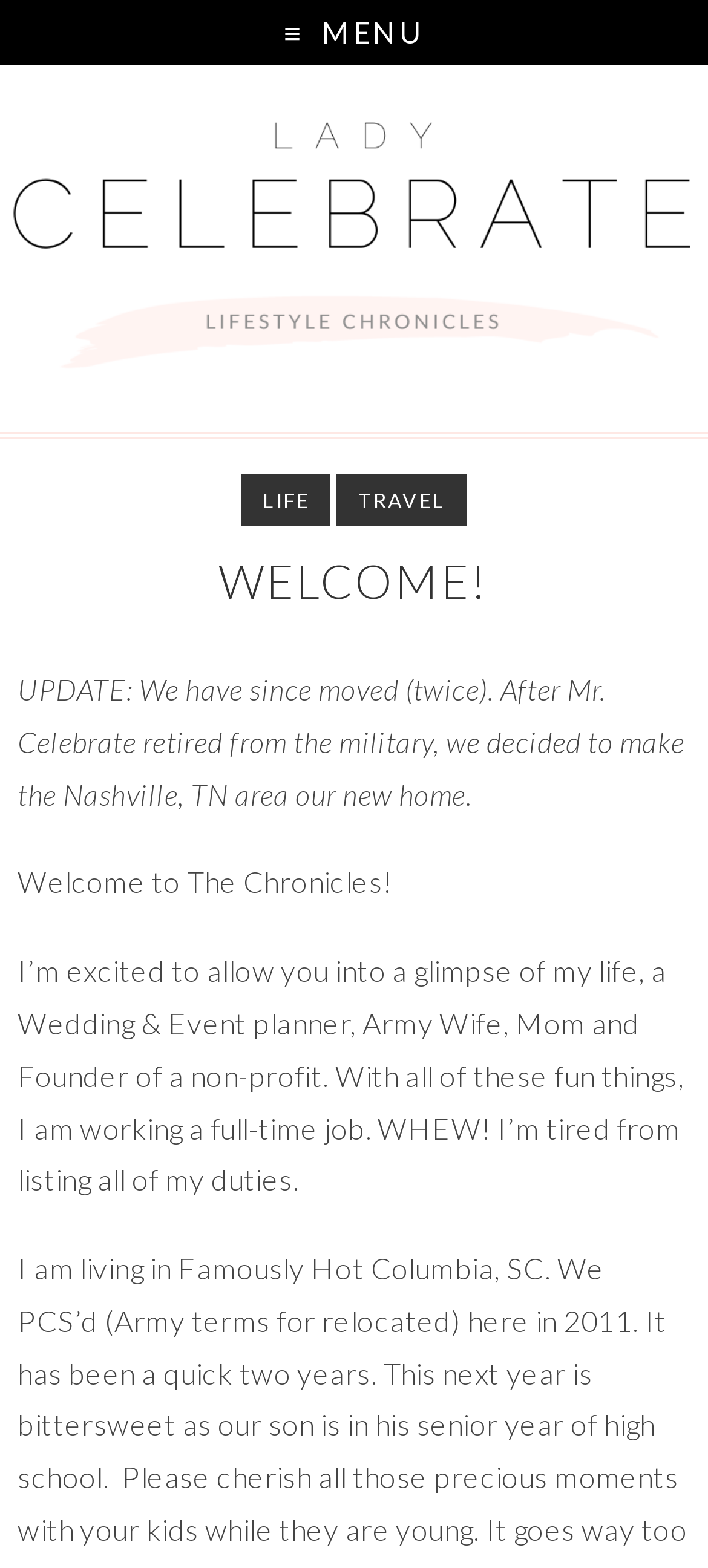Write a detailed summary of the webpage.

The webpage is a personal blog titled "Welcome! – Lady Celebrate". At the top, there is a menu bar with the text "MENU" located near the center. Below the menu bar, there is a large header section that spans the entire width of the page, containing a link to "Lady Celebrate" accompanied by an image. 

On the right side of the header section, there are three links: "LIFE", "TRAVEL", and a non-clickable separator. 

Below the header section, there is another section that spans almost the entire width of the page. This section contains a heading "WELCOME!" with a link to the same text. Below the heading, there is a paragraph of text that provides an update about the author's life, mentioning a move to the Nashville, TN area. 

Further down, there are two more paragraphs of text. The first one welcomes readers to "The Chronicles", and the second one introduces the author, a Wedding & Event planner, Army Wife, Mom, and Founder of a non-profit, who also works a full-time job.